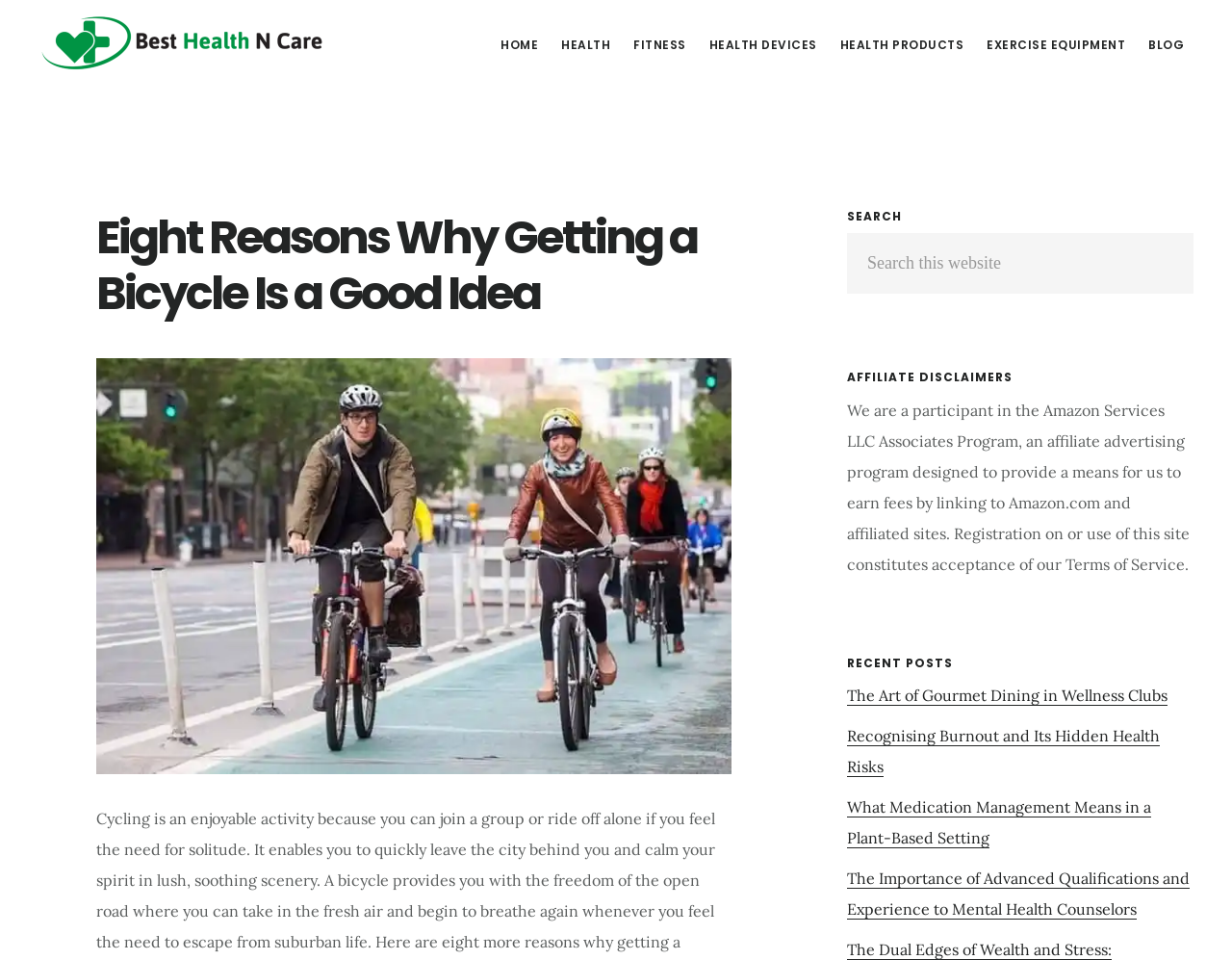Detail the various sections and features of the webpage.

This webpage is about the benefits of getting a bicycle, with a focus on health and fitness. At the top, there are three links to skip to main content, primary sidebar, and footer. Below these links, there is a prominent link to the website's title, "BEST HEALTH N CARE". 

To the right of the website title, there is a main navigation menu with eight links: "HOME", "HEALTH", "FITNESS", "HEALTH DEVICES", "HEALTH PRODUCTS", "EXERCISE EQUIPMENT", and "BLOG". 

The main content area is divided into two sections. On the left, there is a header section with a heading that reads "Eight Reasons Why Getting a Bicycle Is a Good Idea". Below this heading, there is an image related to the topic. 

On the right side, there is a primary sidebar with several sections. At the top, there is a search bar with a label "Search this website" and a search button. Below the search bar, there are three sections: "AFFILIATE DISCLAIMERS" with a lengthy text about the website's affiliate program, "RECENT POSTS" with four links to recent articles, and a list of article titles including "The Art of Gourmet Dining in Wellness Clubs", "Recognising Burnout and Its Hidden Health Risks", "What Medication Management Means in a Plant-Based Setting", and "The Importance of Advanced Qualifications and Experience to Mental Health Counselors".